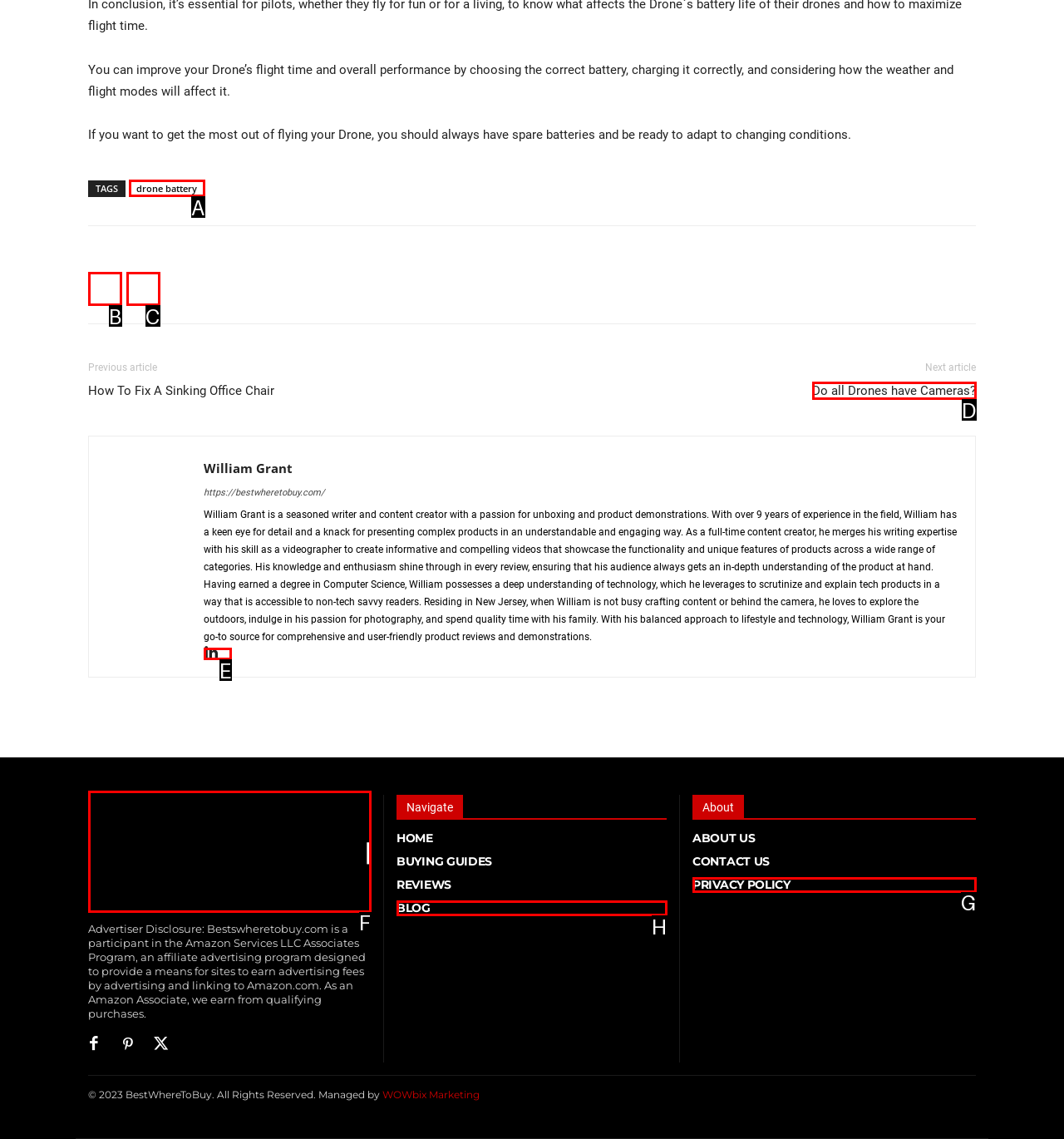Find the option that best fits the description: Do all Drones have Cameras?. Answer with the letter of the option.

D